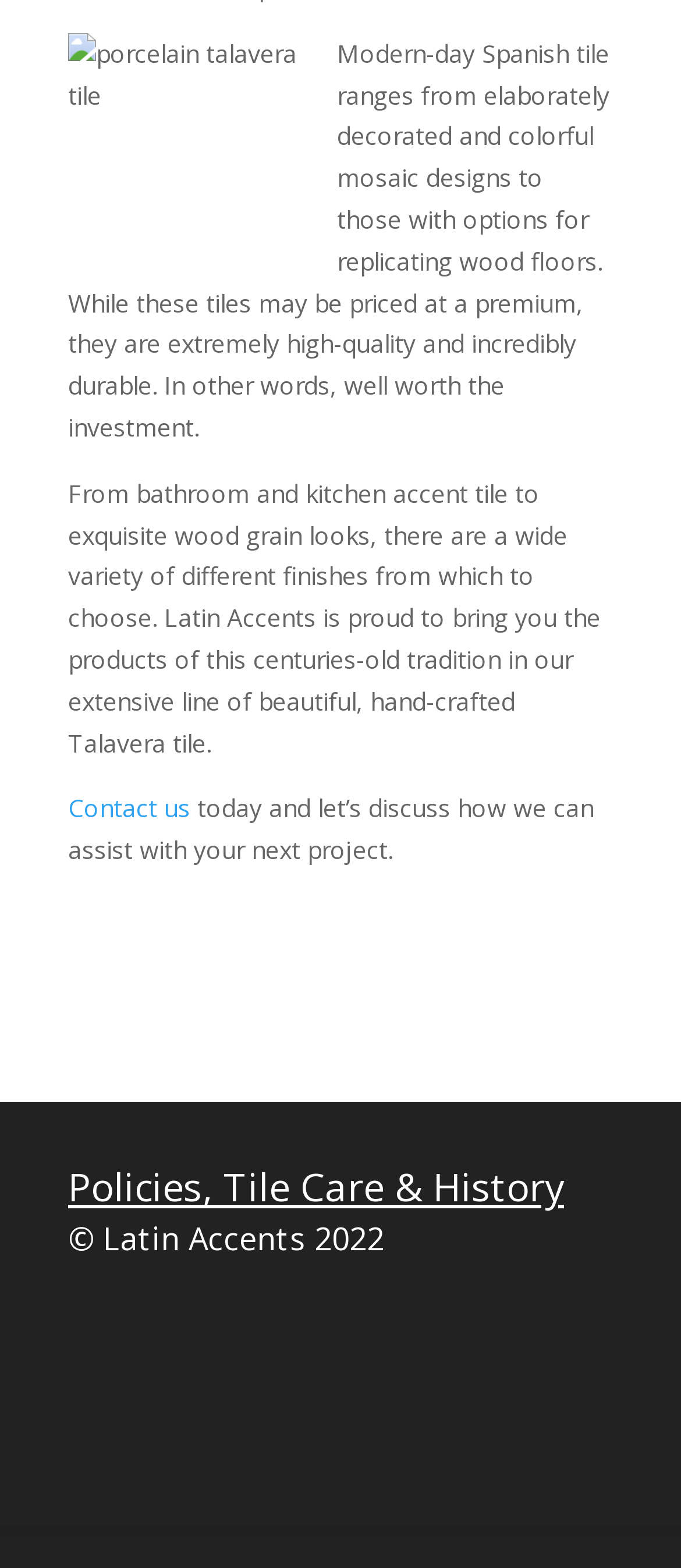What is the copyright year of Latin Accents?
Look at the image and provide a detailed response to the question.

The heading '© Latin Accents 2022' at the bottom of the webpage indicates that the copyright year of Latin Accents is 2022.